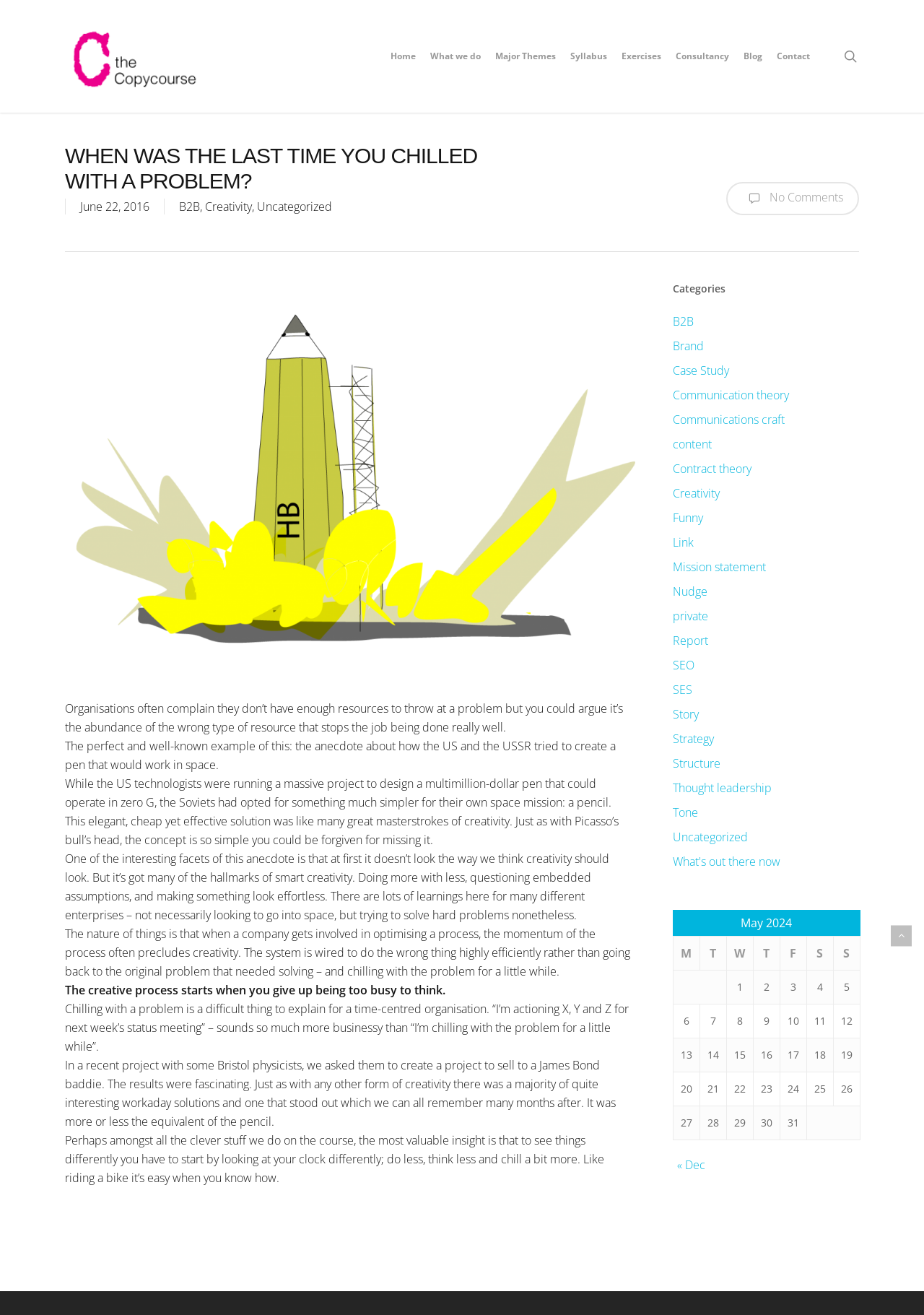Give a detailed account of the webpage, highlighting key information.

This webpage is about The Copycourse, a platform that focuses on creativity and problem-solving. At the top, there is a logo and a navigation menu with links to different sections, including Home, What we do, Major Themes, Syllabus, Exercises, Consultancy, Blog, and Contact. On the top right, there is a search icon.

Below the navigation menu, there is a heading that reads "WHEN WAS THE LAST TIME YOU CHILLED WITH A PROBLEM?" in a large font size. Underneath, there is a date "June 22, 2016" and three links to categories: B2B, Creativity, and Uncategorized.

The main content of the page is an article that discusses the importance of taking time to think and approach problems differently. The article is divided into several paragraphs, each exploring a different aspect of creativity and problem-solving. The text is written in a conversational tone and includes anecdotes and examples to illustrate the points being made.

On the right side of the page, there is a section titled "Categories" with links to various categories, including B2B, Brand, Case Study, Communication theory, and many others. Below the categories, there is a table with a calendar for May 2024, showing the days of the week and the dates.

Overall, the webpage has a clean and simple design, with a focus on the content and ideas being presented. The use of headings, paragraphs, and links helps to organize the information and make it easy to navigate.